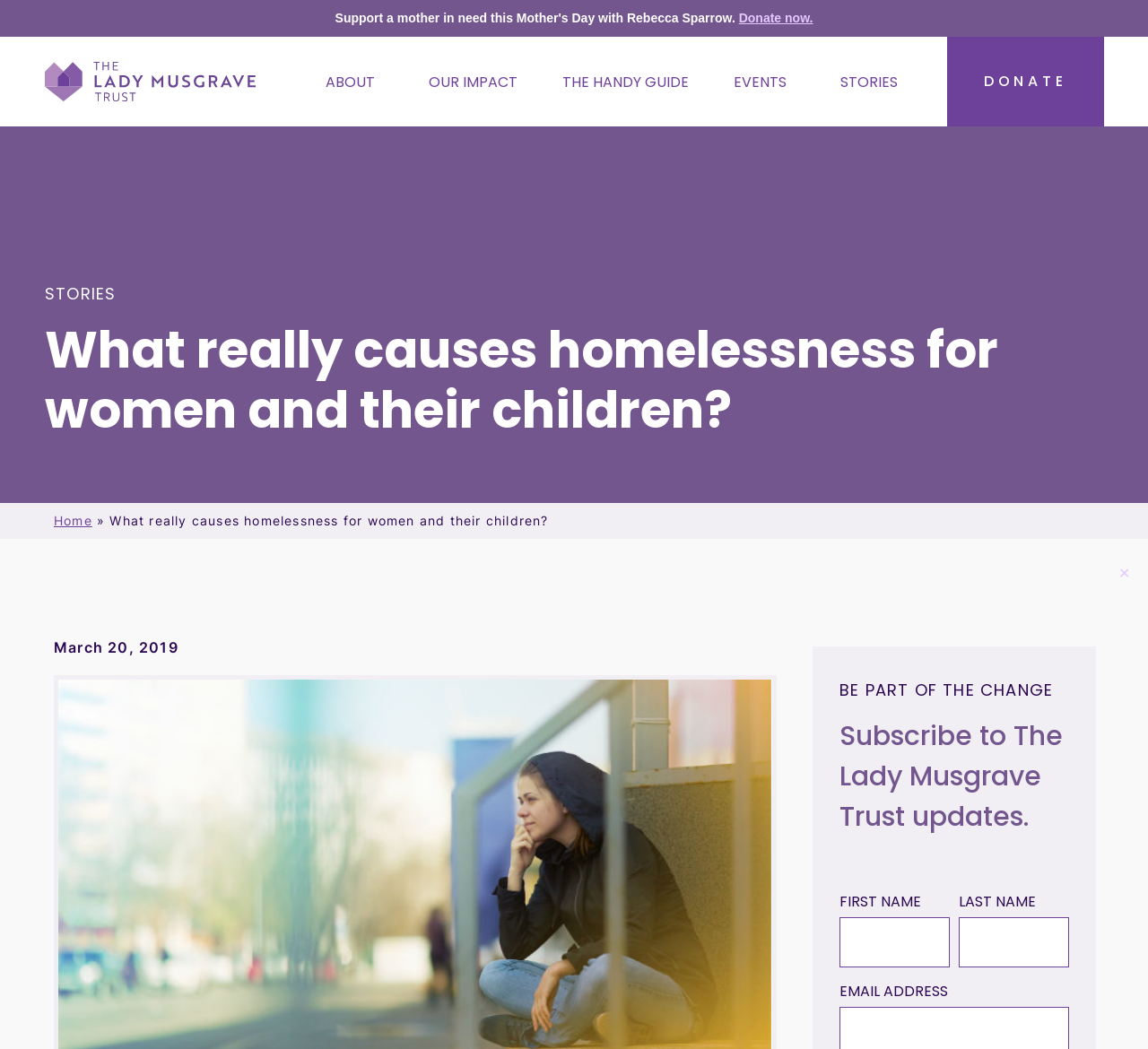Calculate the bounding box coordinates for the UI element based on the following description: "Events". Ensure the coordinates are four float numbers between 0 and 1, i.e., [left, top, right, bottom].

[0.619, 0.035, 0.712, 0.12]